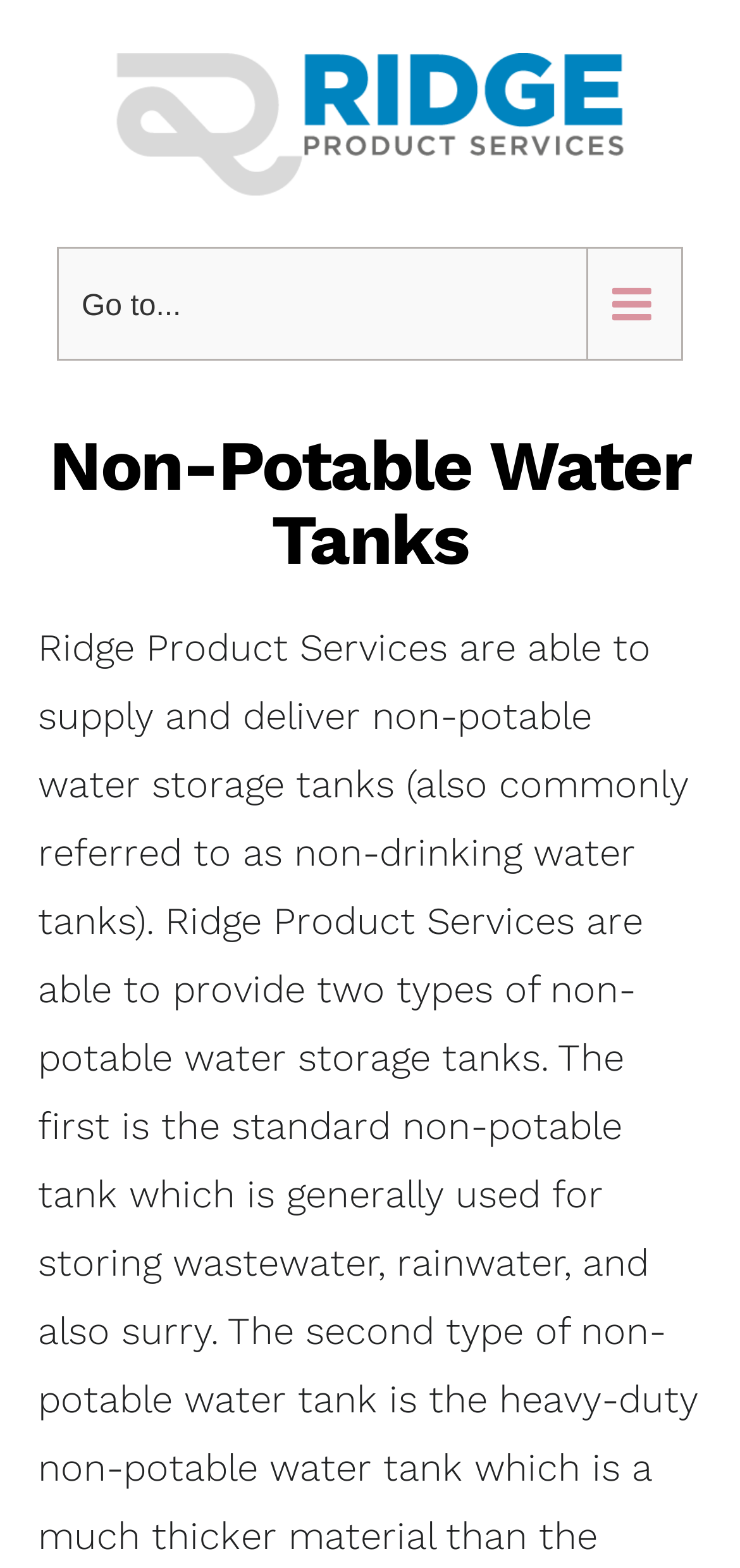Determine the bounding box coordinates (top-left x, top-left y, bottom-right x, bottom-right y) of the UI element described in the following text: Go to...

[0.077, 0.157, 0.923, 0.23]